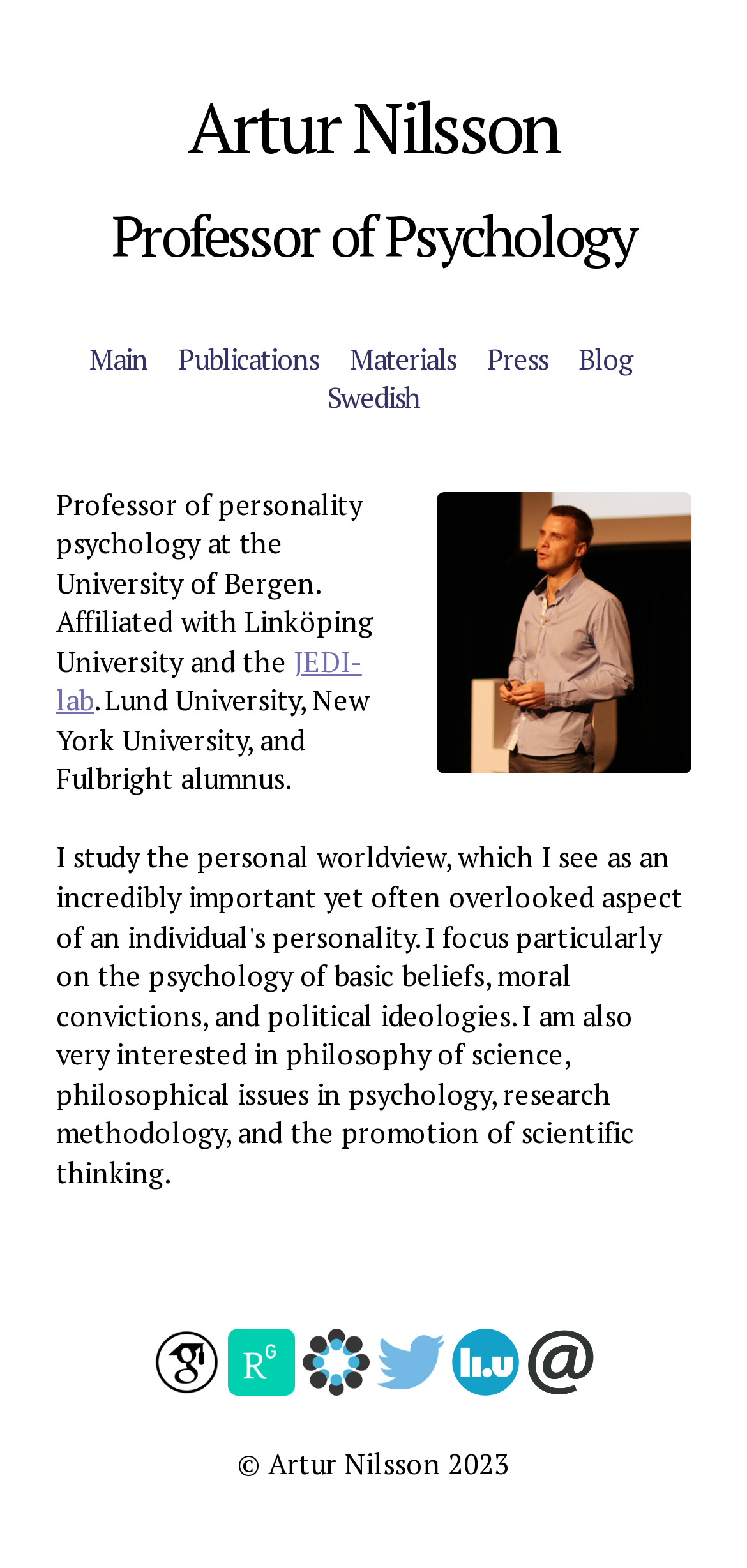Find and specify the bounding box coordinates that correspond to the clickable region for the instruction: "Click on Main".

[0.12, 0.218, 0.197, 0.241]